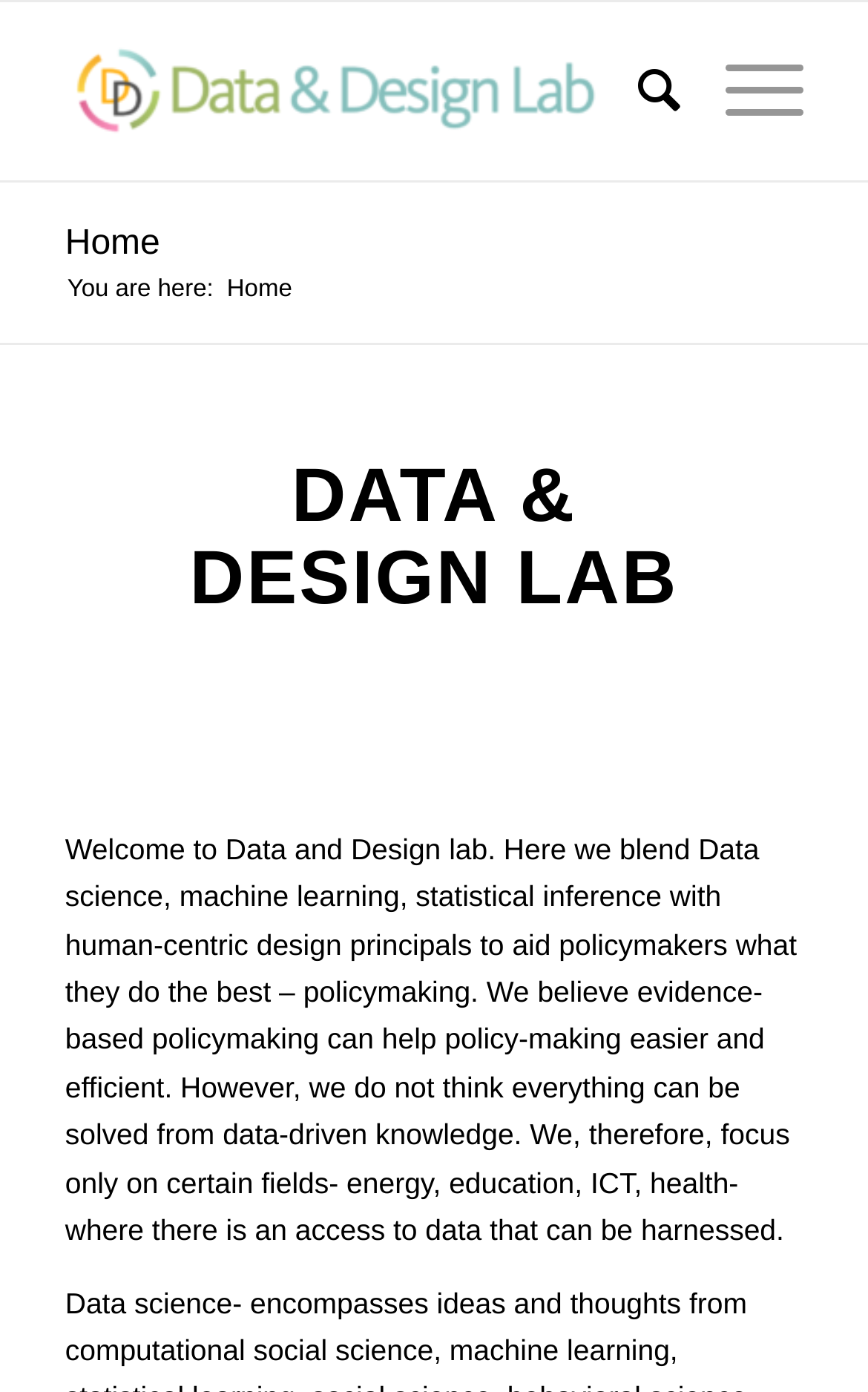What is the main focus of the Data and Design Lab?
By examining the image, provide a one-word or phrase answer.

Policymaking